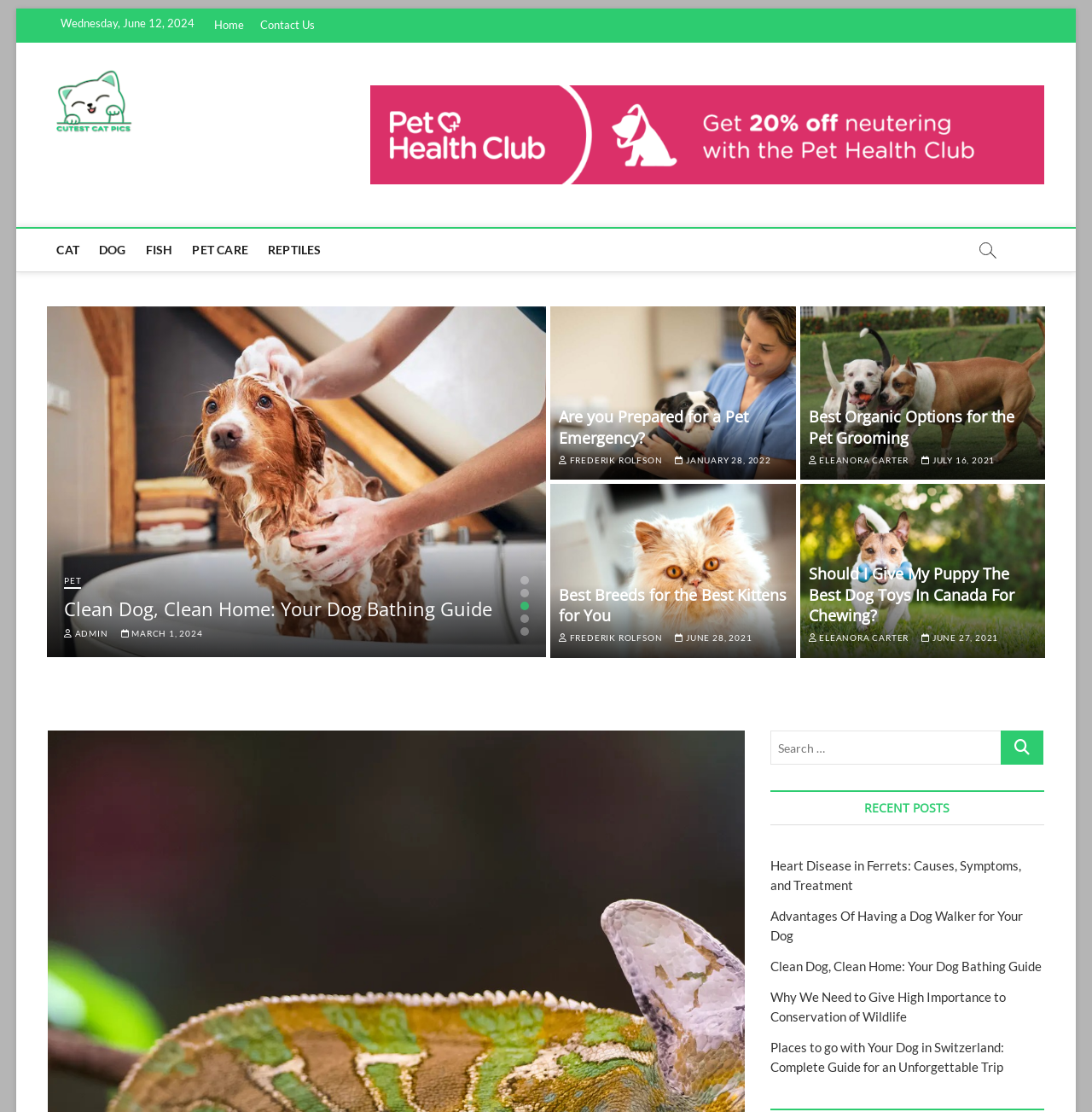Carefully examine the image and provide an in-depth answer to the question: How many pages of articles are there?

I found the links '1', '2', '3', '4', '5' at the bottom of the webpage, which indicate that there are 5 pages of articles.